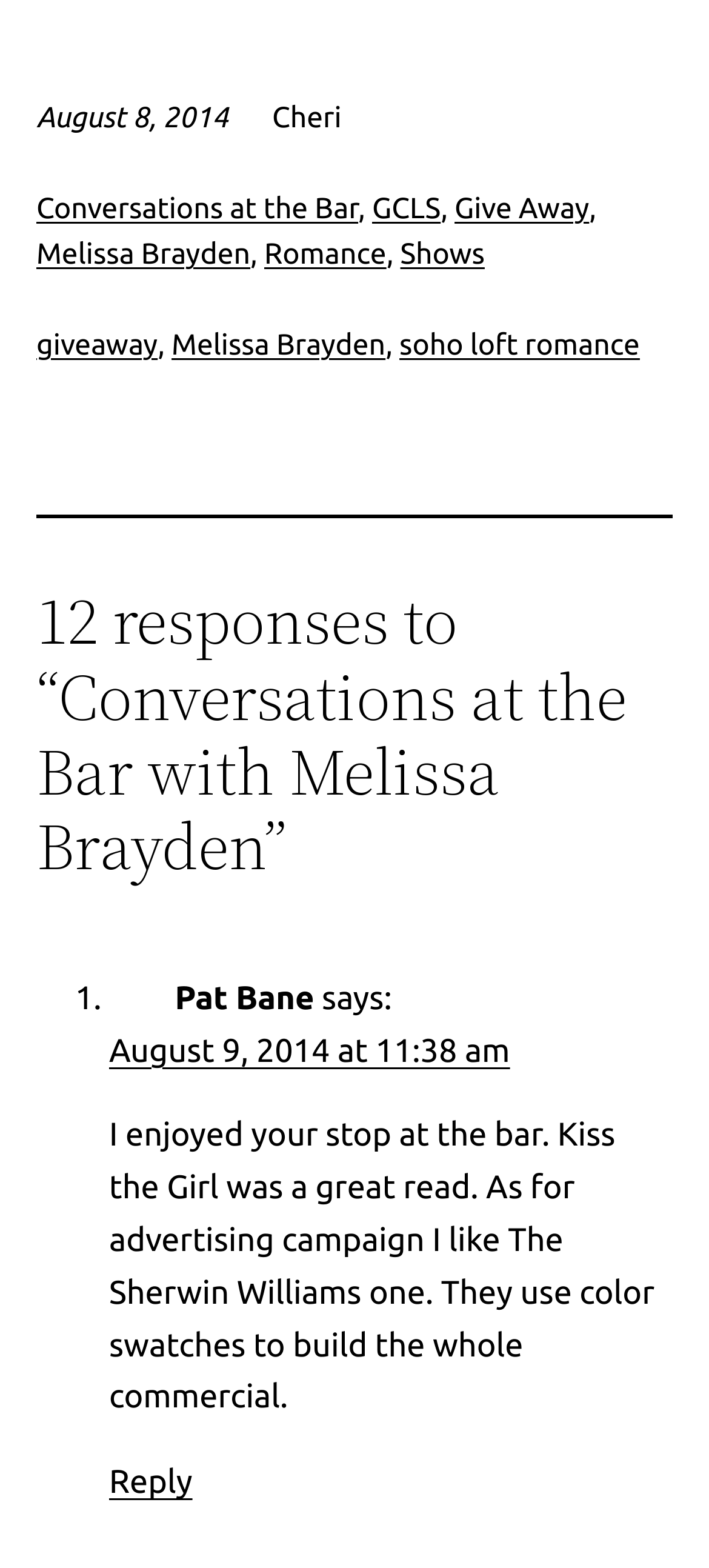Determine the bounding box coordinates of the UI element described below. Use the format (top-left x, top-left y, bottom-right x, bottom-right y) with floating point numbers between 0 and 1: Conversations at the Bar

[0.051, 0.122, 0.505, 0.143]